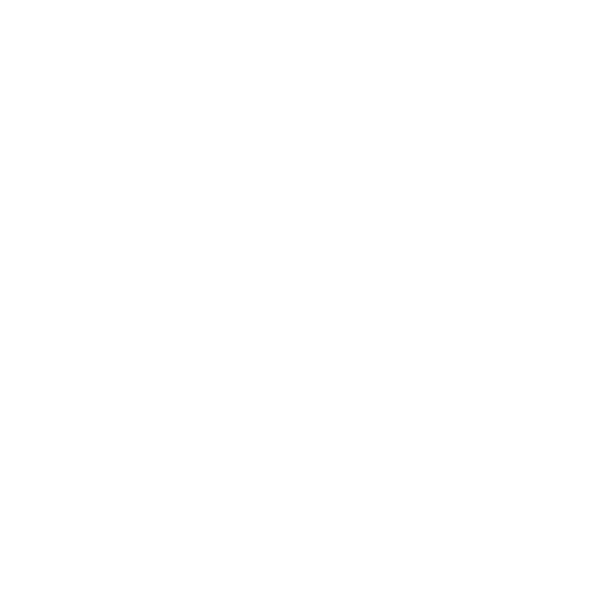What does the shopping cart icon signify?
Provide a thorough and detailed answer to the question.

The shopping cart icon is a common symbol associated with online retail and e-commerce platforms, signifying a place where users can view items they intend to purchase. In this context, it is likely indicating that the user can access their cart and view the items they have added for purchase.